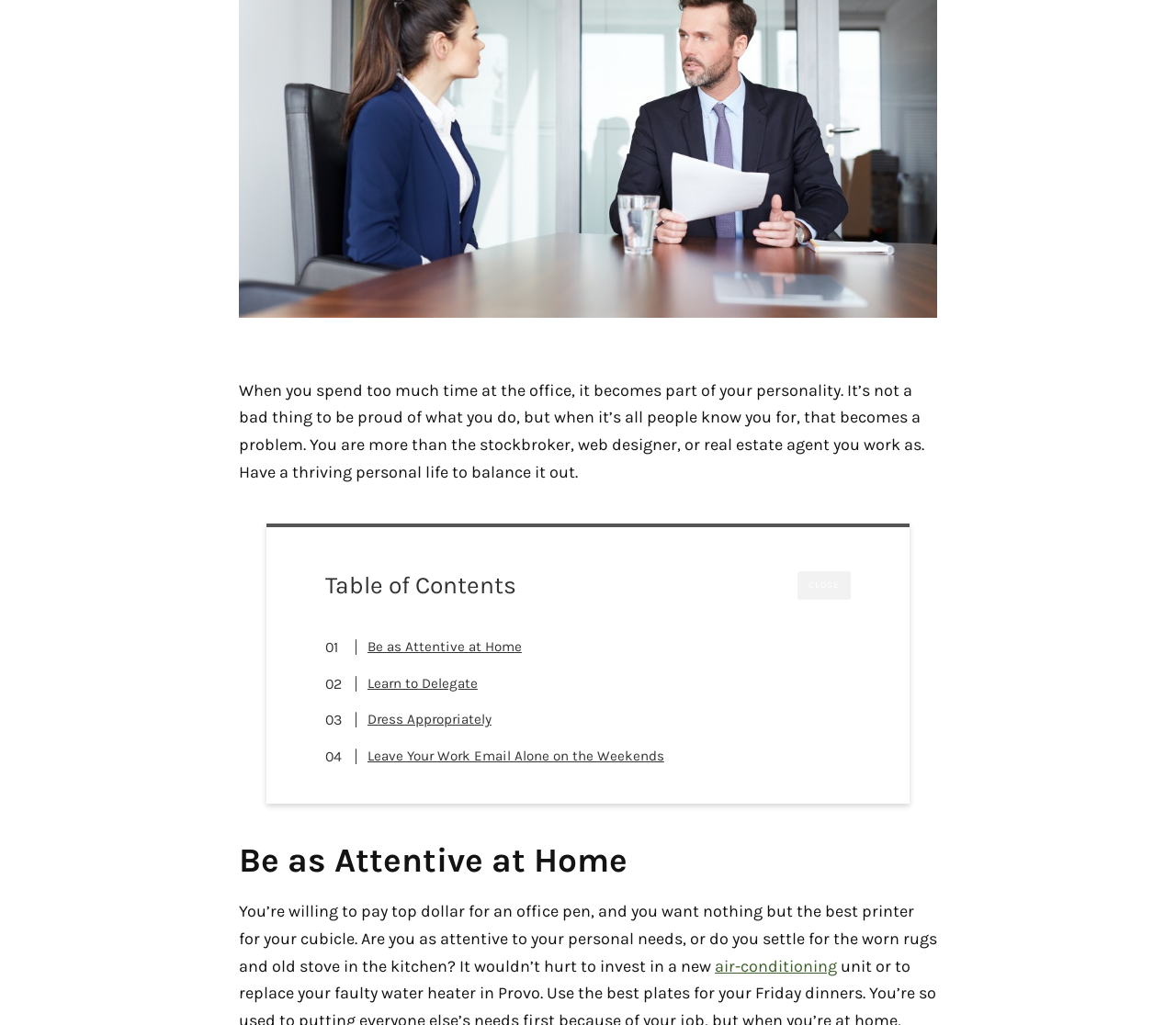Find the bounding box of the web element that fits this description: "Dress Appropriately".

[0.293, 0.692, 0.418, 0.713]